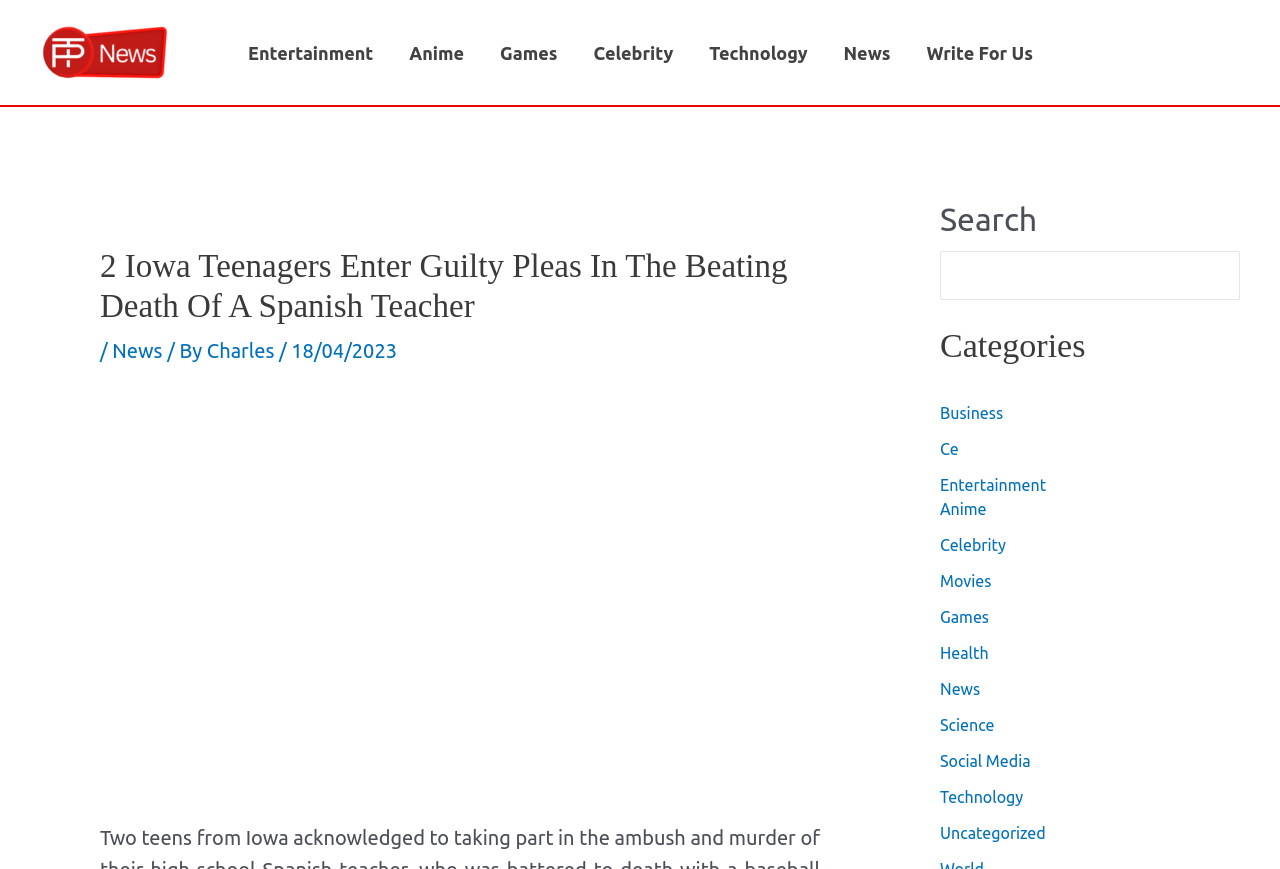How many navigation links are in the main navigation menu?
Provide a one-word or short-phrase answer based on the image.

7